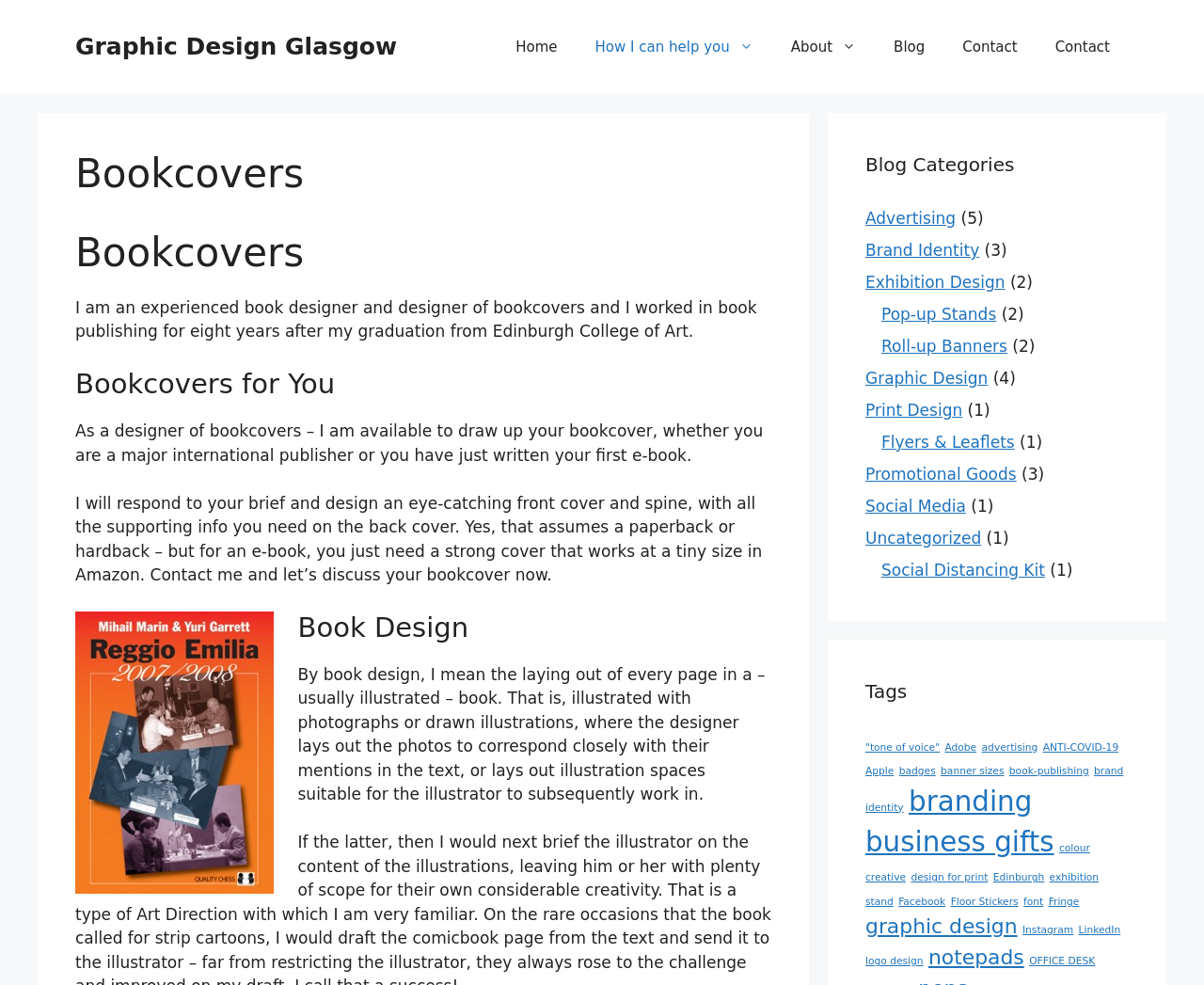Identify the coordinates of the bounding box for the element that must be clicked to accomplish the instruction: "Check out 'Social Distancing Kit' link".

[0.732, 0.569, 0.868, 0.588]